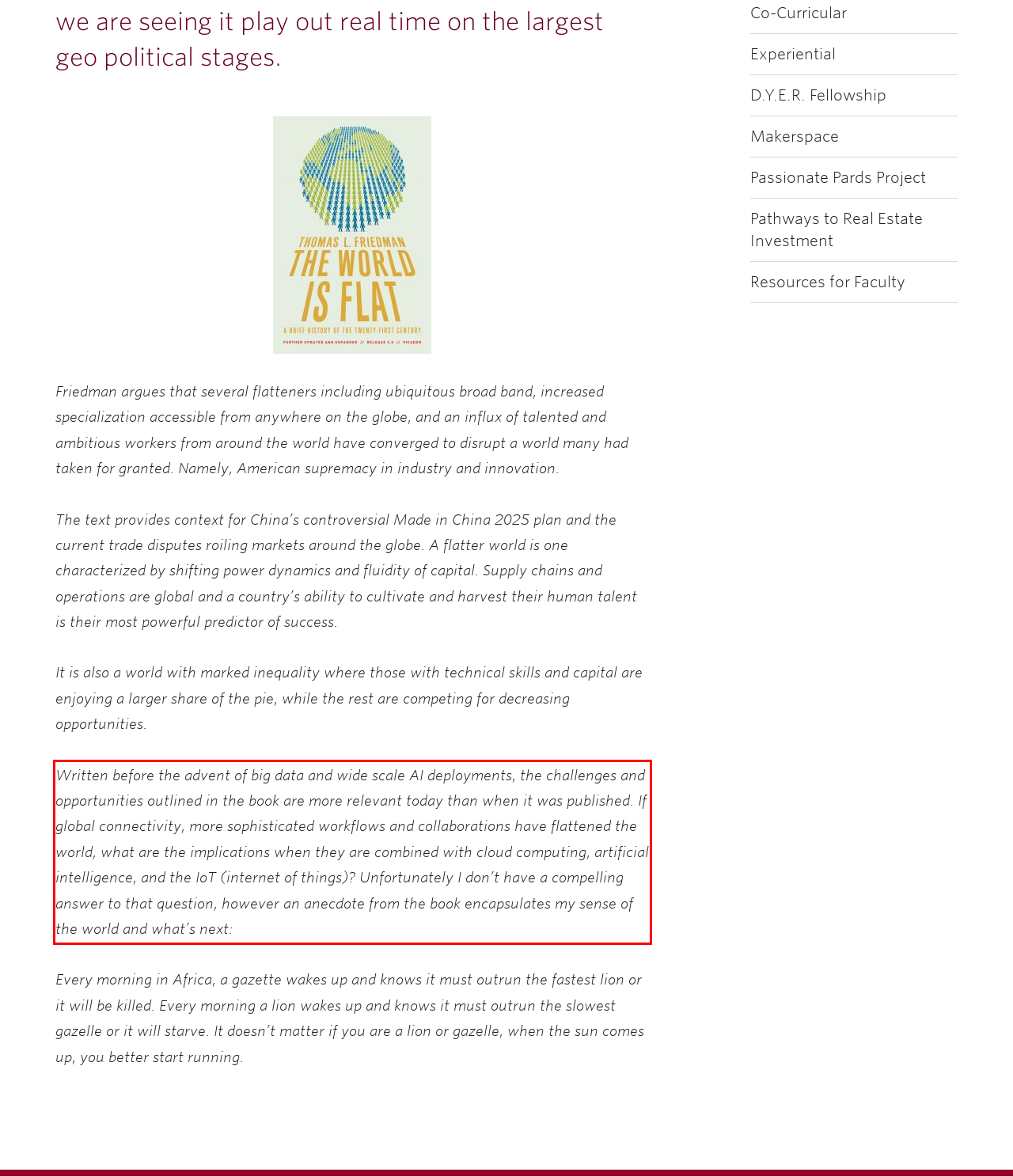You are presented with a webpage screenshot featuring a red bounding box. Perform OCR on the text inside the red bounding box and extract the content.

Written before the advent of big data and wide scale AI deployments, the challenges and opportunities outlined in the book are more relevant today than when it was published. If global connectivity, more sophisticated workflows and collaborations have flattened the world, what are the implications when they are combined with cloud computing, artificial intelligence, and the IoT (internet of things)? Unfortunately I don’t have a compelling answer to that question, however an anecdote from the book encapsulates my sense of the world and what’s next: